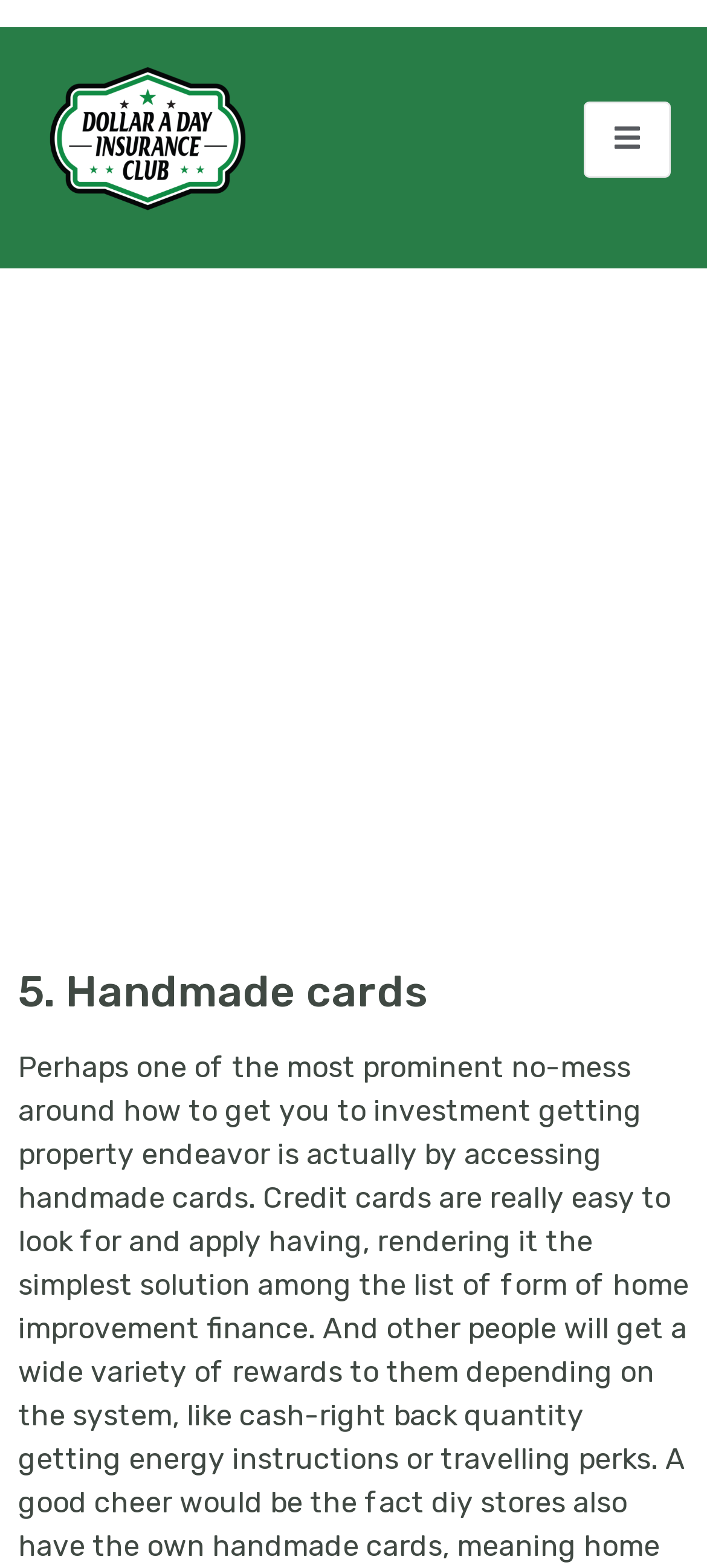Refer to the image and answer the question with as much detail as possible: What is the language of the text in the StaticText element?

The text in the StaticText element 'La principale sfida tecnica è stata quella di ospitare un unico bariletto, le funzioni del cronografo...' appears to be in Italian, suggesting that the language of the text is Italian.